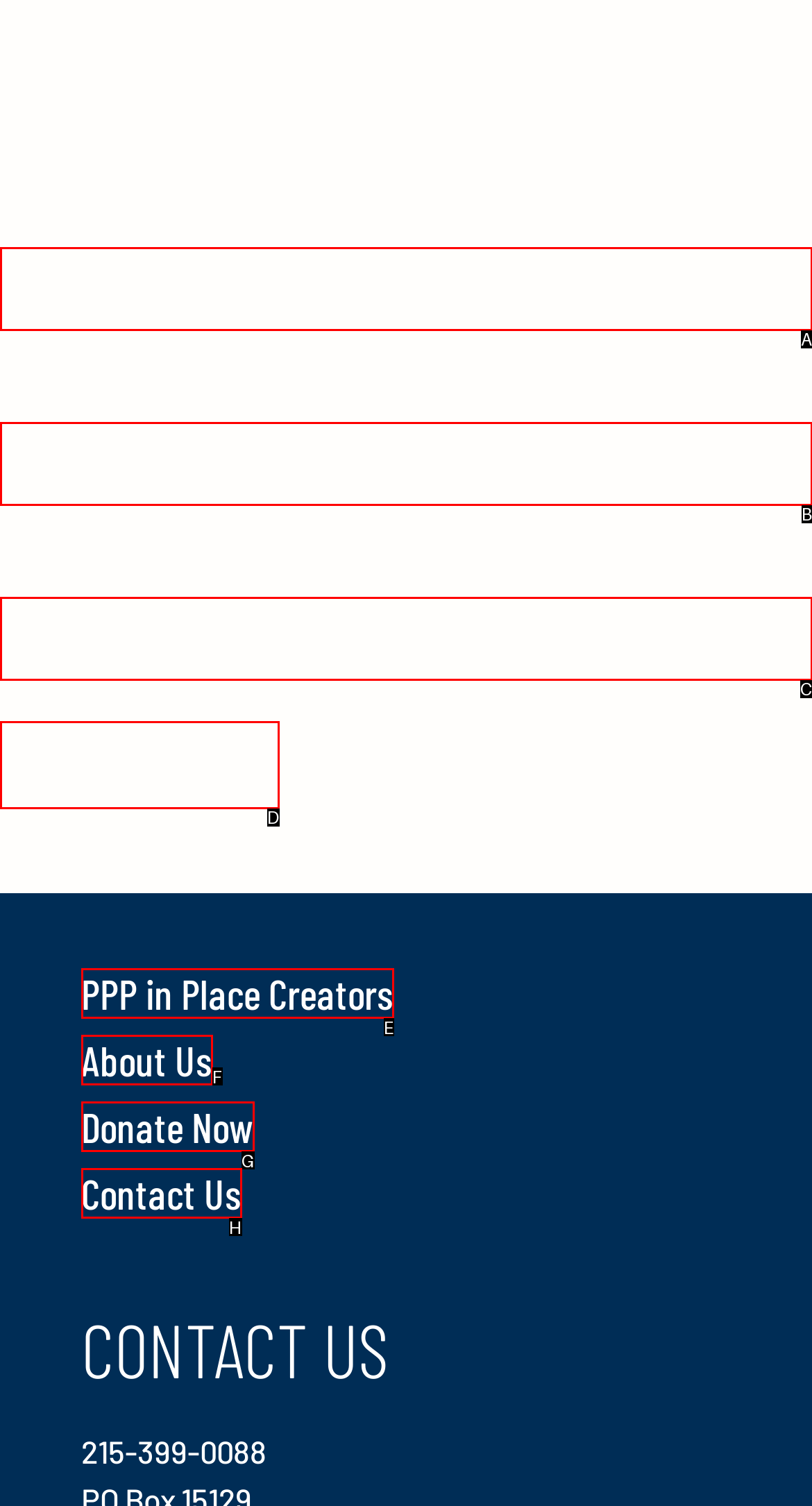Given the task: Click subscribe, tell me which HTML element to click on.
Answer with the letter of the correct option from the given choices.

D